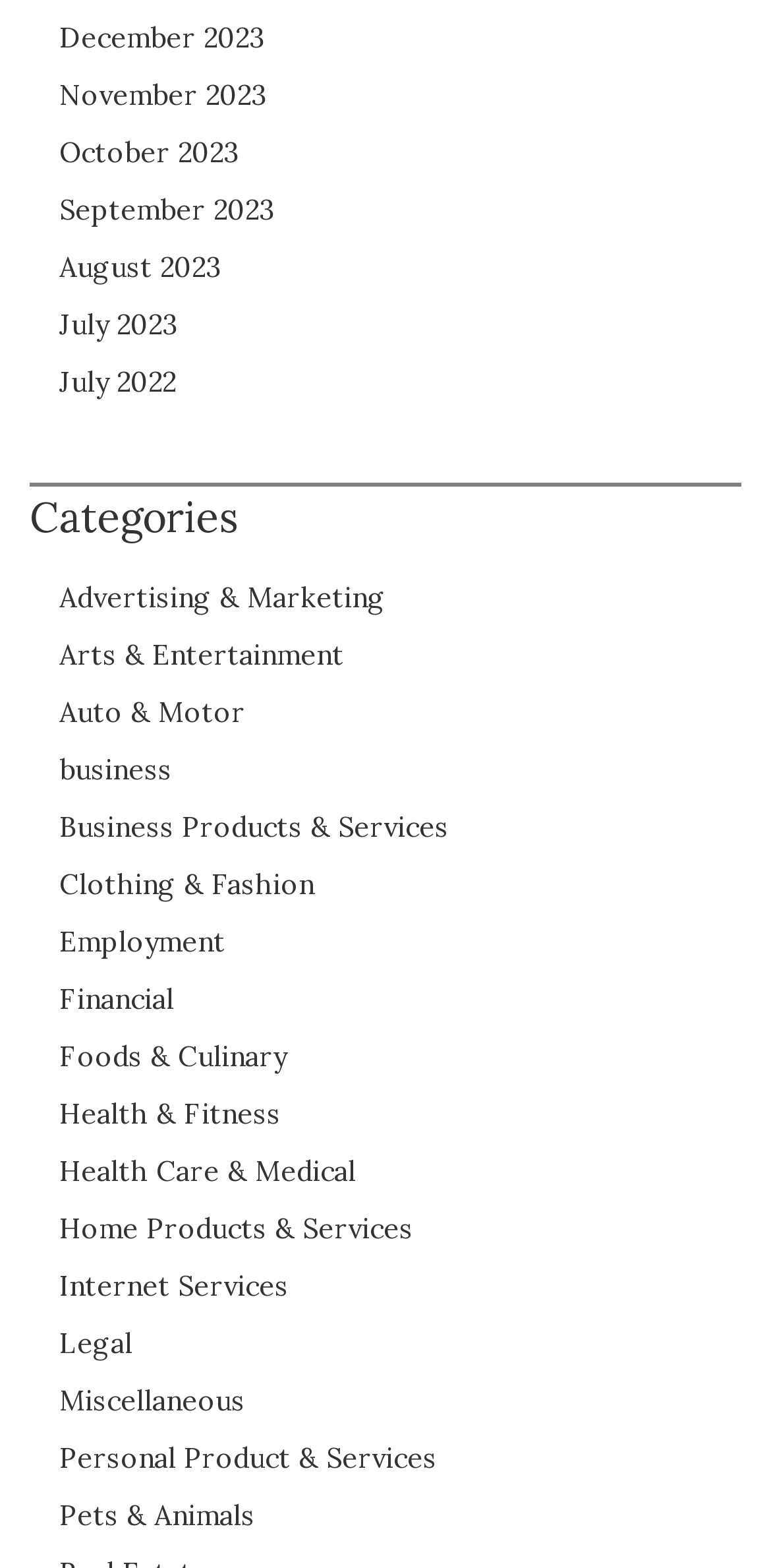Kindly determine the bounding box coordinates for the area that needs to be clicked to execute this instruction: "View December 2023".

[0.077, 0.012, 0.341, 0.035]